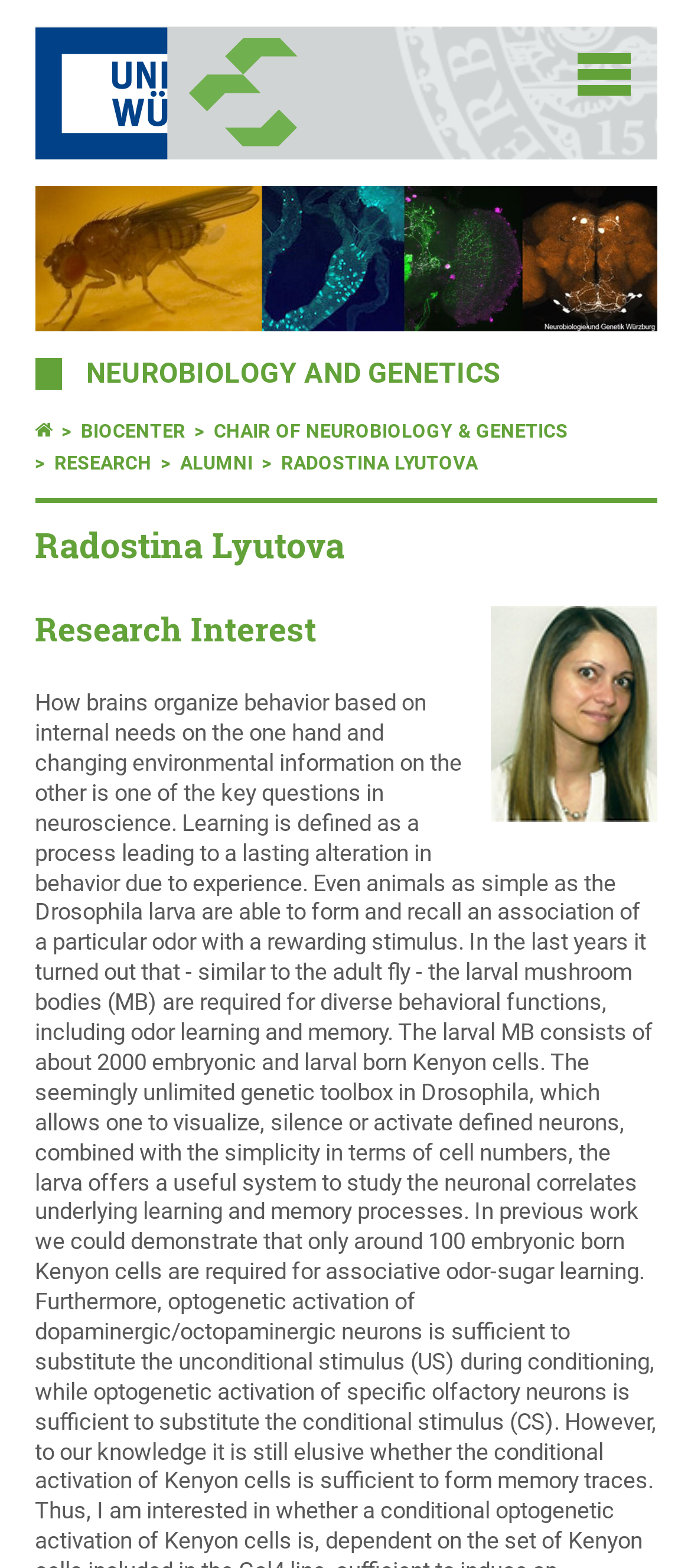Describe every aspect of the webpage in a detailed manner.

The webpage is about Radostina Lyutova, a researcher in Neurobiology and Genetics. At the top-right corner, there is a link to open or close navigation. On the top-left side, there is a link to the start page, accompanied by an image. Next to it, there is a link to Biozentrum, also accompanied by an image.

Below these links, there is a prominent link to Neurobiology and Genetics, which is likely a main section of the webpage. To the left of this link, there is a navigation menu with several links, including Parent pages, BIOCENTER, CHAIR OF NEUROBIOLOGY & GENETICS, RESEARCH, ALUMNI, and RADOSTINA LYUTOVA.

Above the navigation menu, there is a header with the title "Radostina Lyutova". On the right side of the page, there is a figure with an image of Radostina Lyutova, accompanied by a link to translate the image description to English.

Below the navigation menu, there is a heading that reads "Research Interest", which is likely the start of a section describing Radostina Lyutova's research interests.